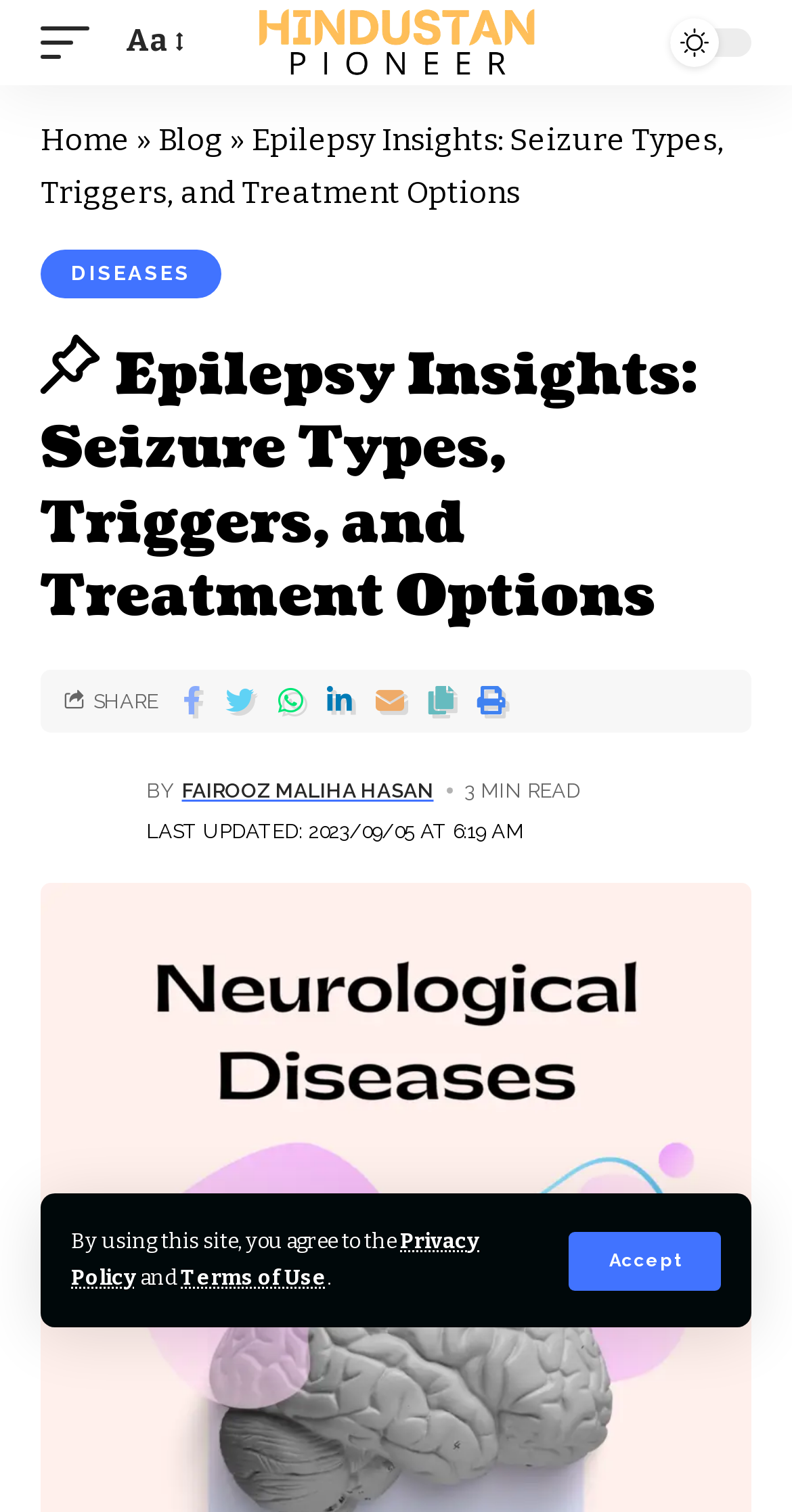Who is the author of the article?
Utilize the information in the image to give a detailed answer to the question.

The author of the article can be found by looking at the section below the heading, where it is written 'BY Fairooz Maliha Hasan'. This section also includes the time it took to read the article and the date it was last updated.